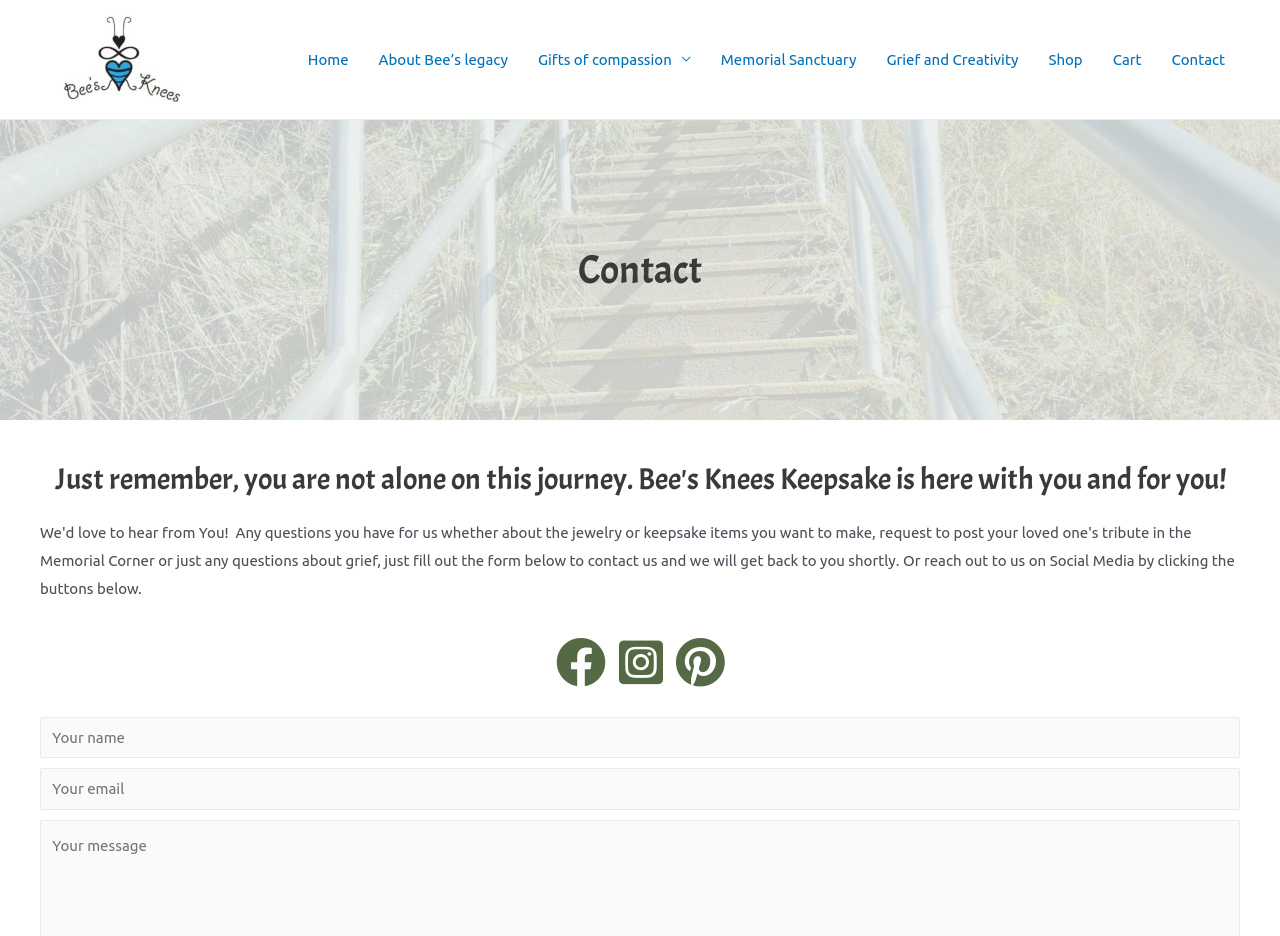Examine the screenshot and answer the question in as much detail as possible: What is the name of the website?

The name of the website can be found in the top-left corner of the webpage, where it is written as 'Bees Knees Keepsake' in the form of a link and an image.